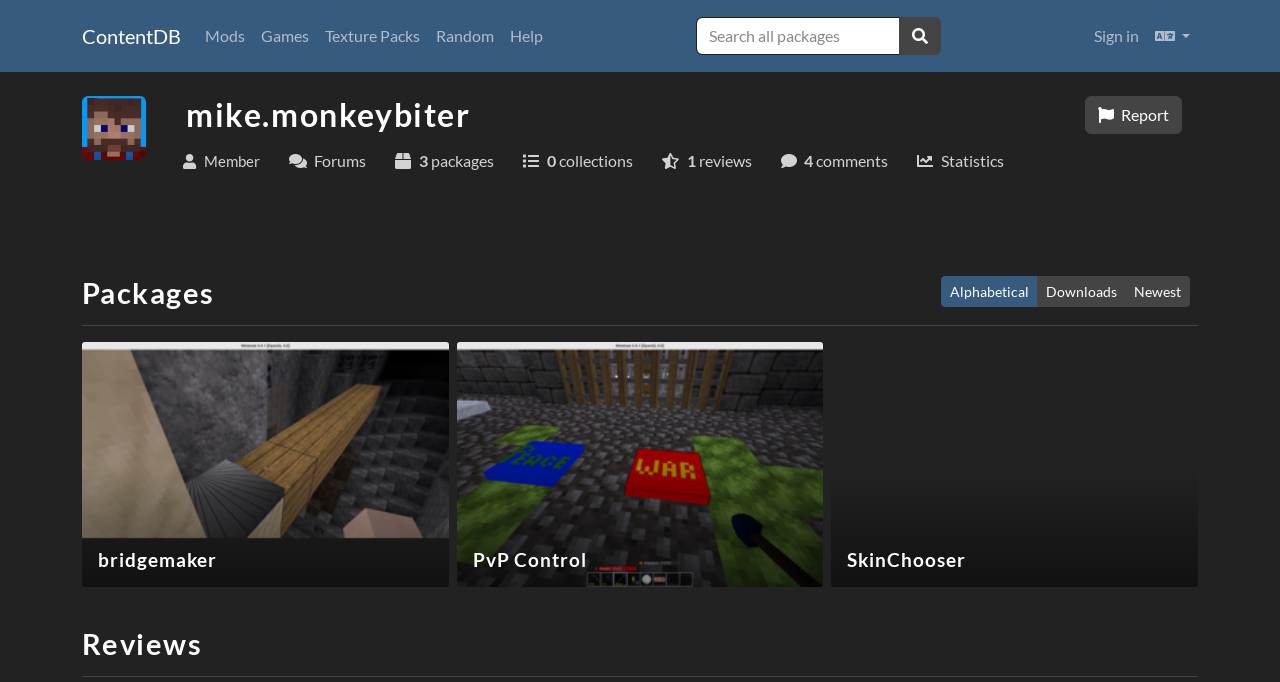Use a single word or phrase to answer the following:
What is the username of the profile?

mike.monkeybiter